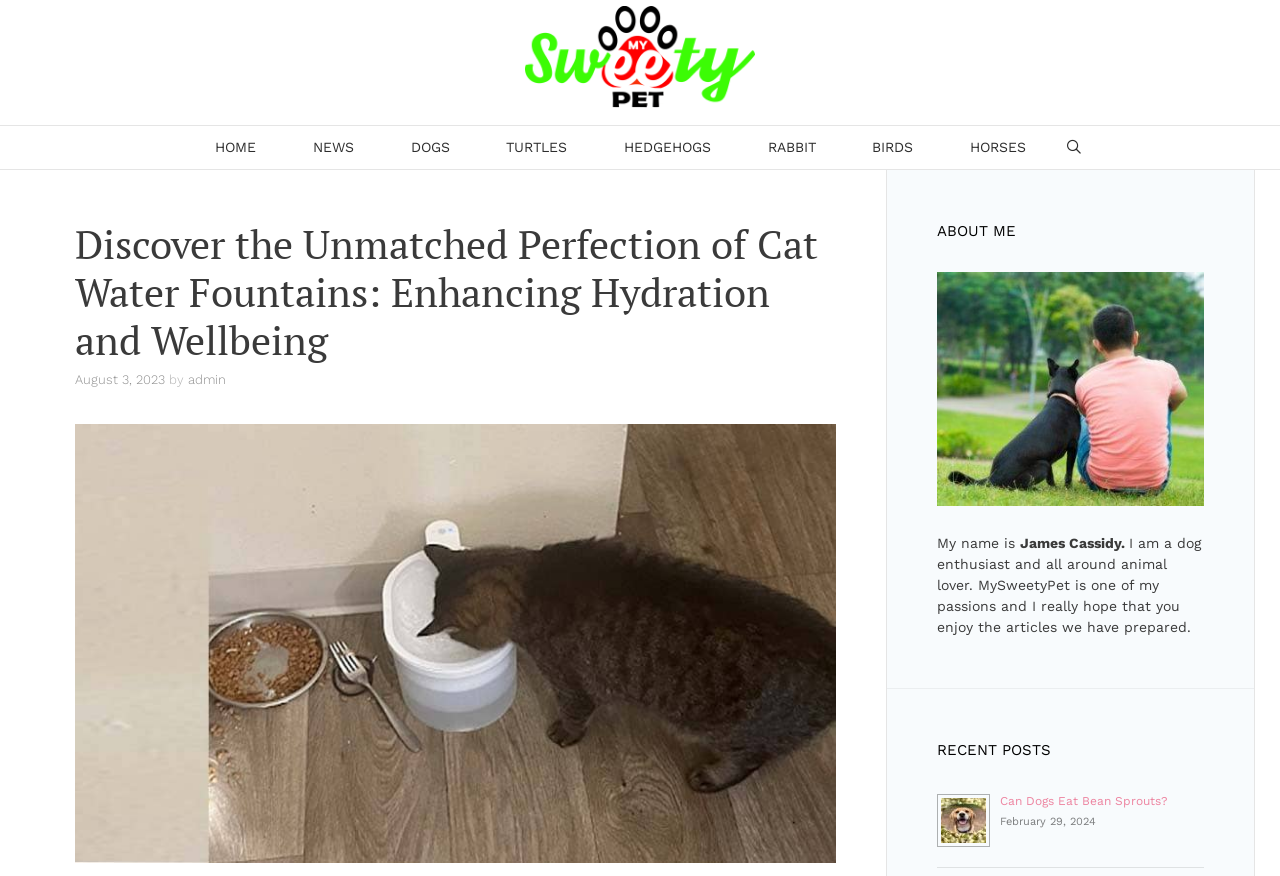Please identify the bounding box coordinates of the area I need to click to accomplish the following instruction: "read about the author".

[0.732, 0.251, 0.941, 0.276]